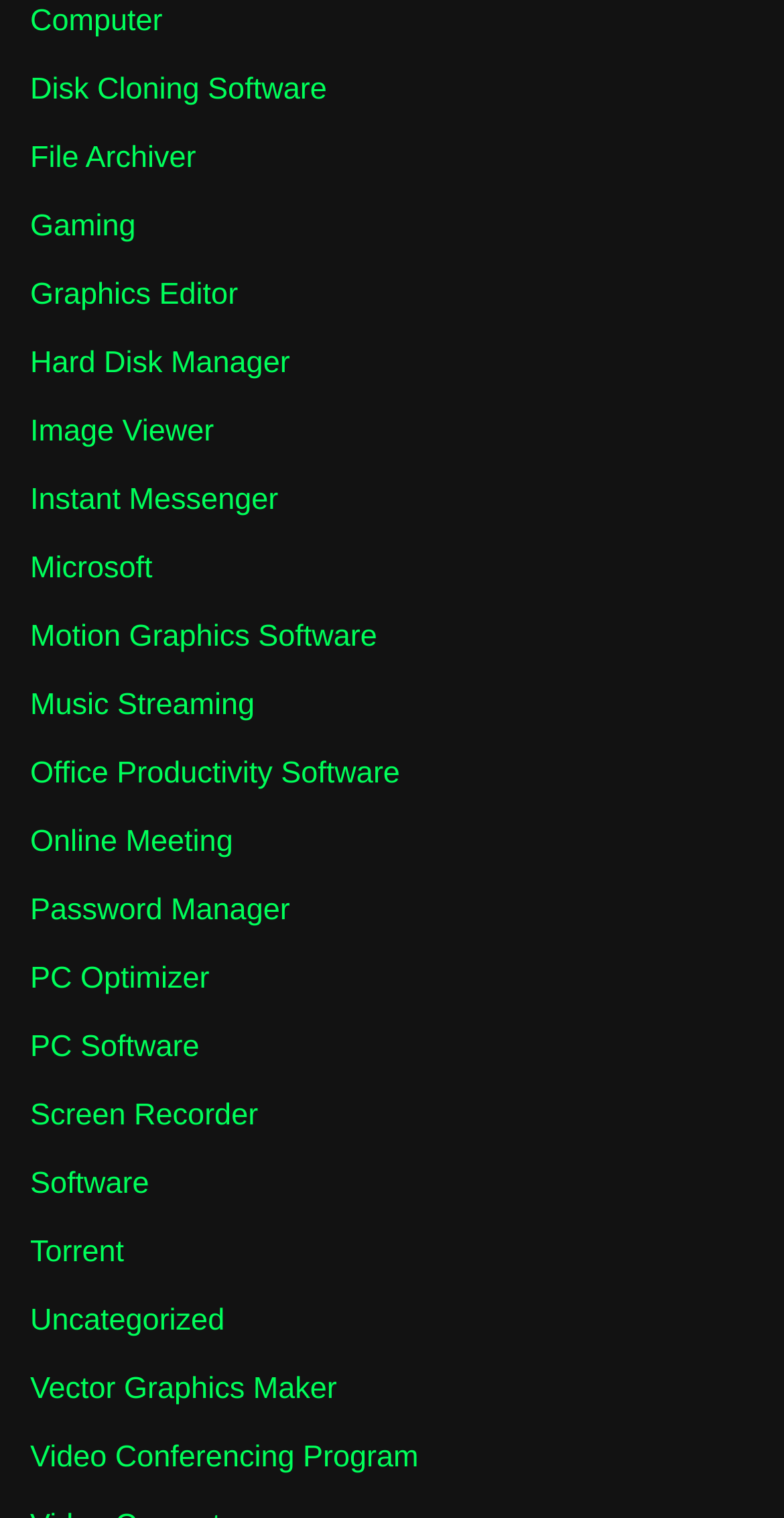Given the following UI element description: "Screen Recorder", find the bounding box coordinates in the webpage screenshot.

[0.038, 0.723, 0.329, 0.746]